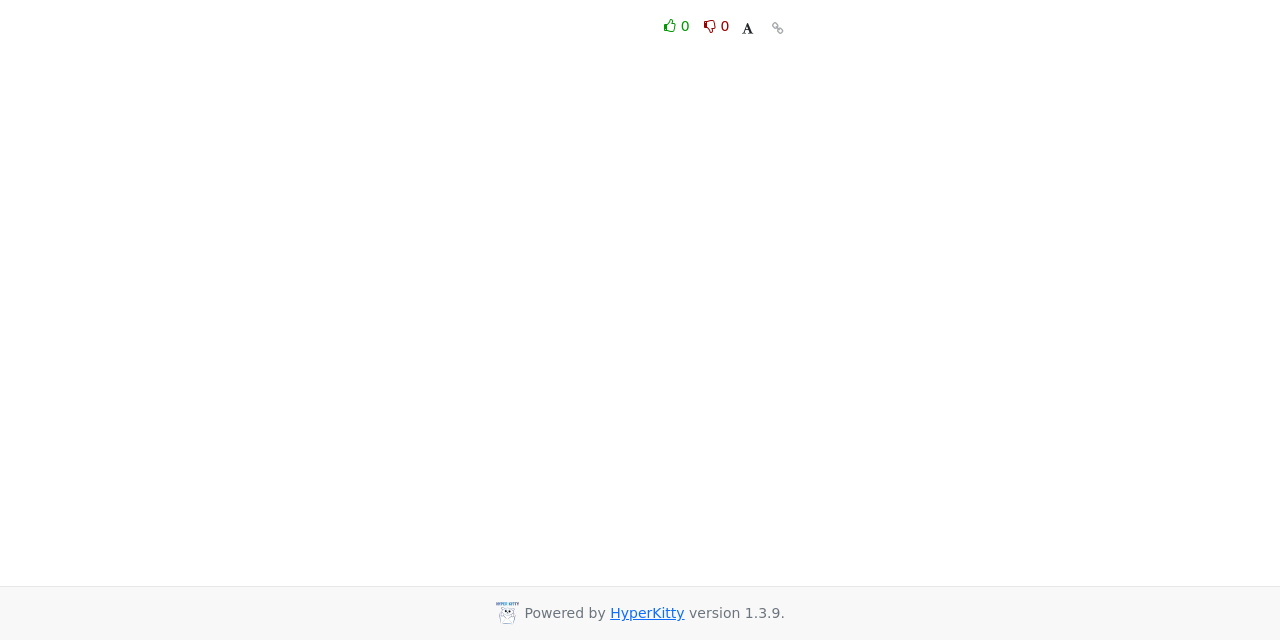Given the description Investing, predict the bounding box coordinates of the UI element. Ensure the coordinates are in the format (top-left x, top-left y, bottom-right x, bottom-right y) and all values are between 0 and 1.

None